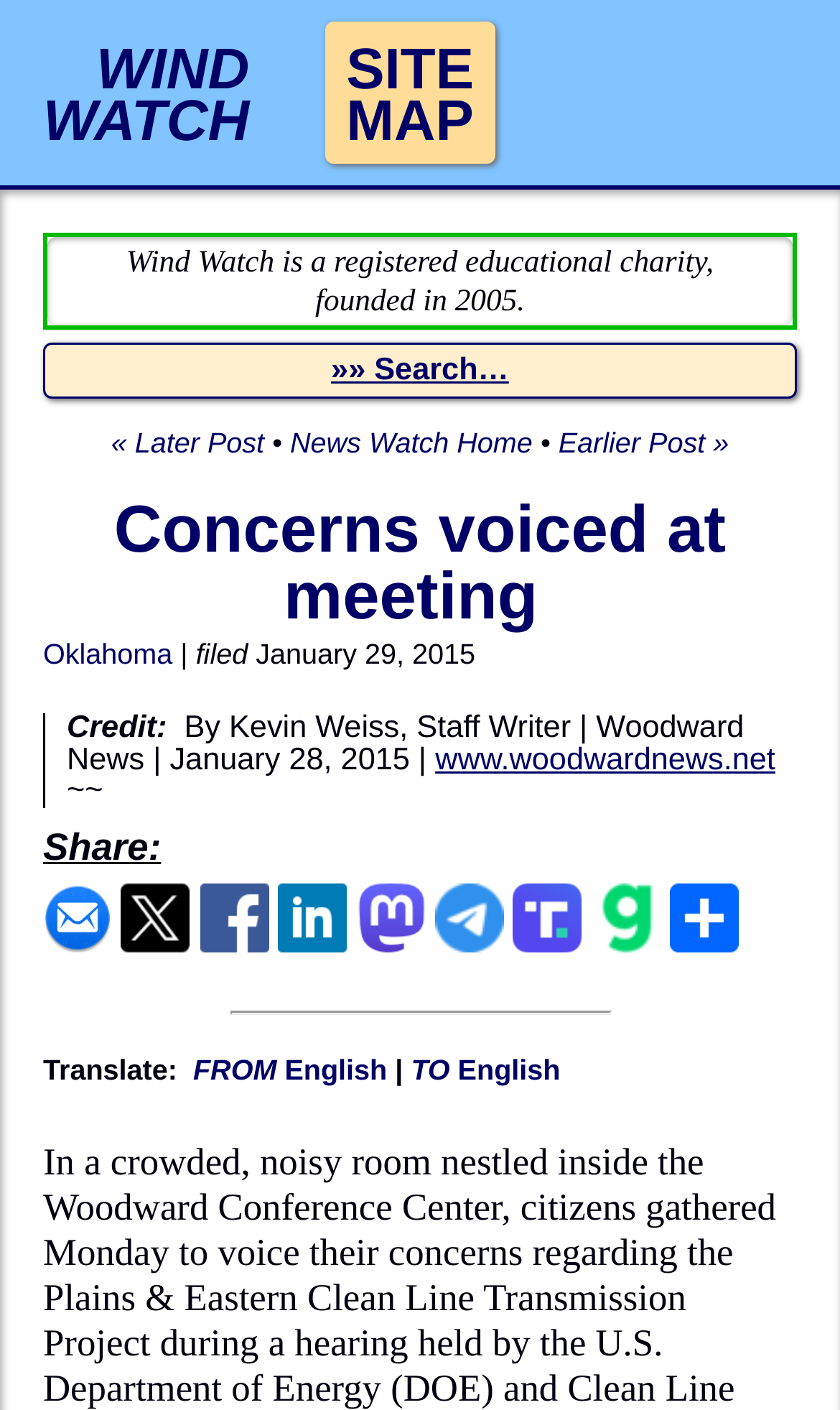Find the bounding box coordinates for the area that should be clicked to accomplish the instruction: "Click on the 'WIND WATCH' link".

[0.026, 0.015, 0.322, 0.116]